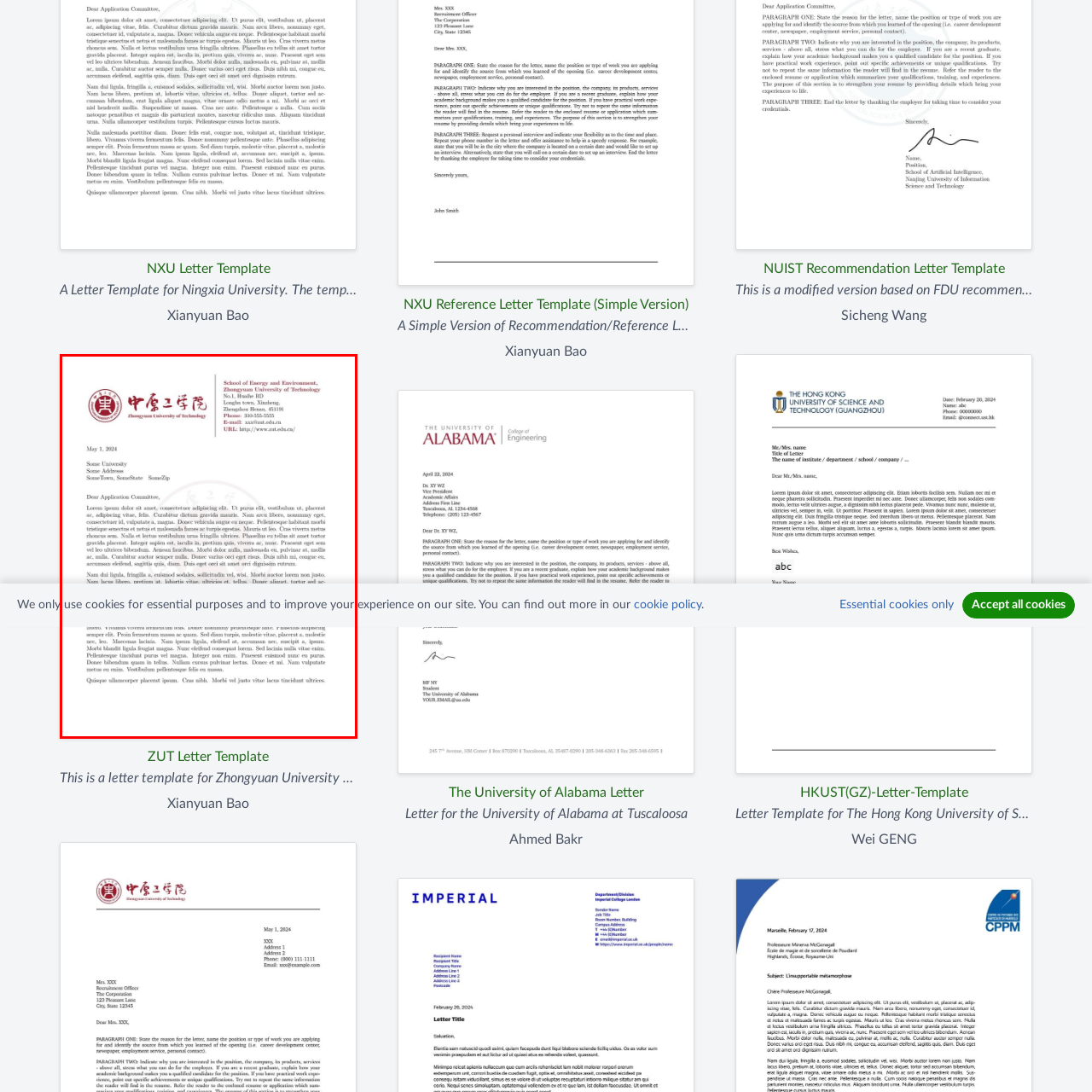Direct your attention to the red-bounded image and answer the question with a single word or phrase:
Who is the greeting addressed to?

Dear Application Committee